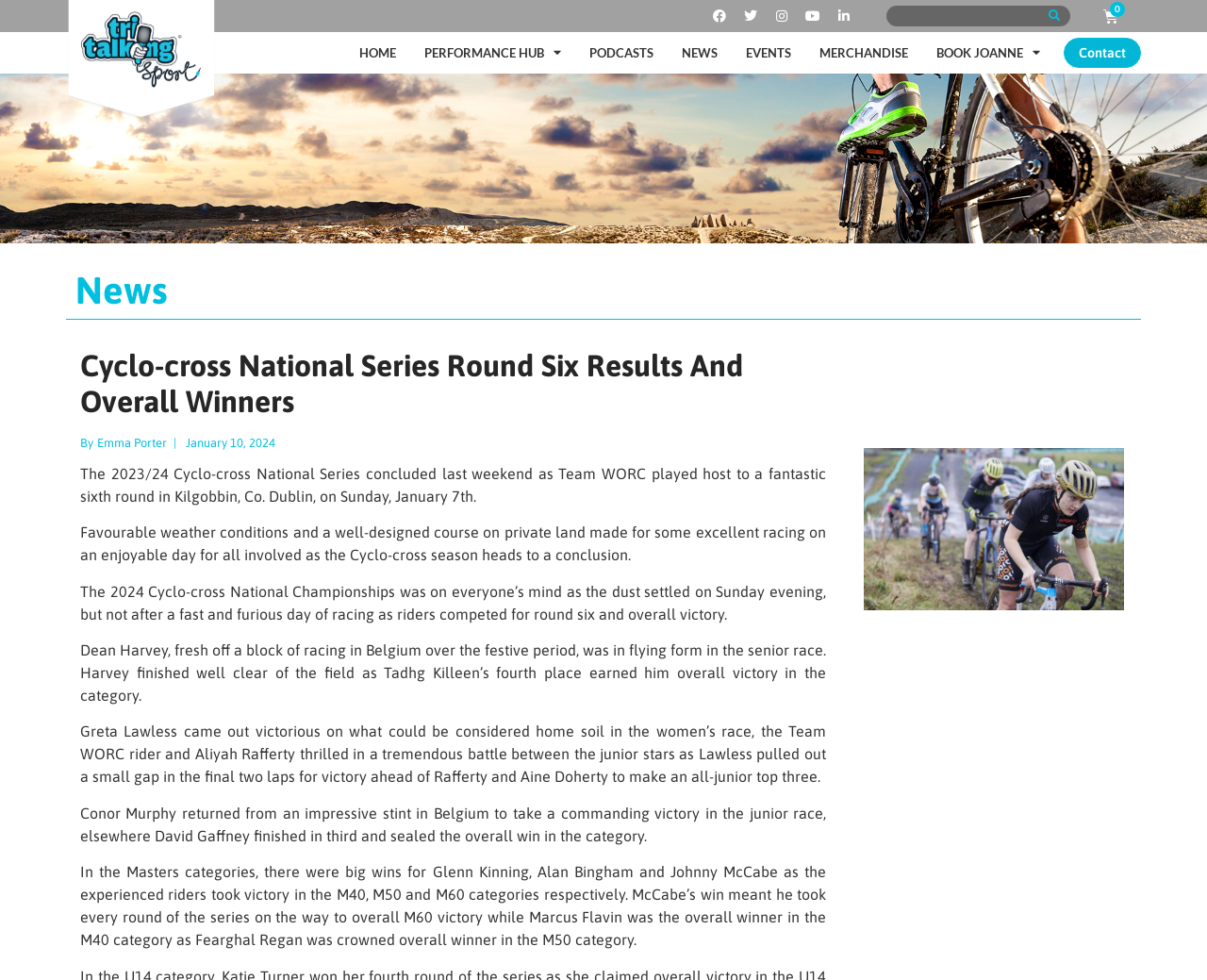Give a succinct answer to this question in a single word or phrase: 
Who wrote the article?

Emma Porter